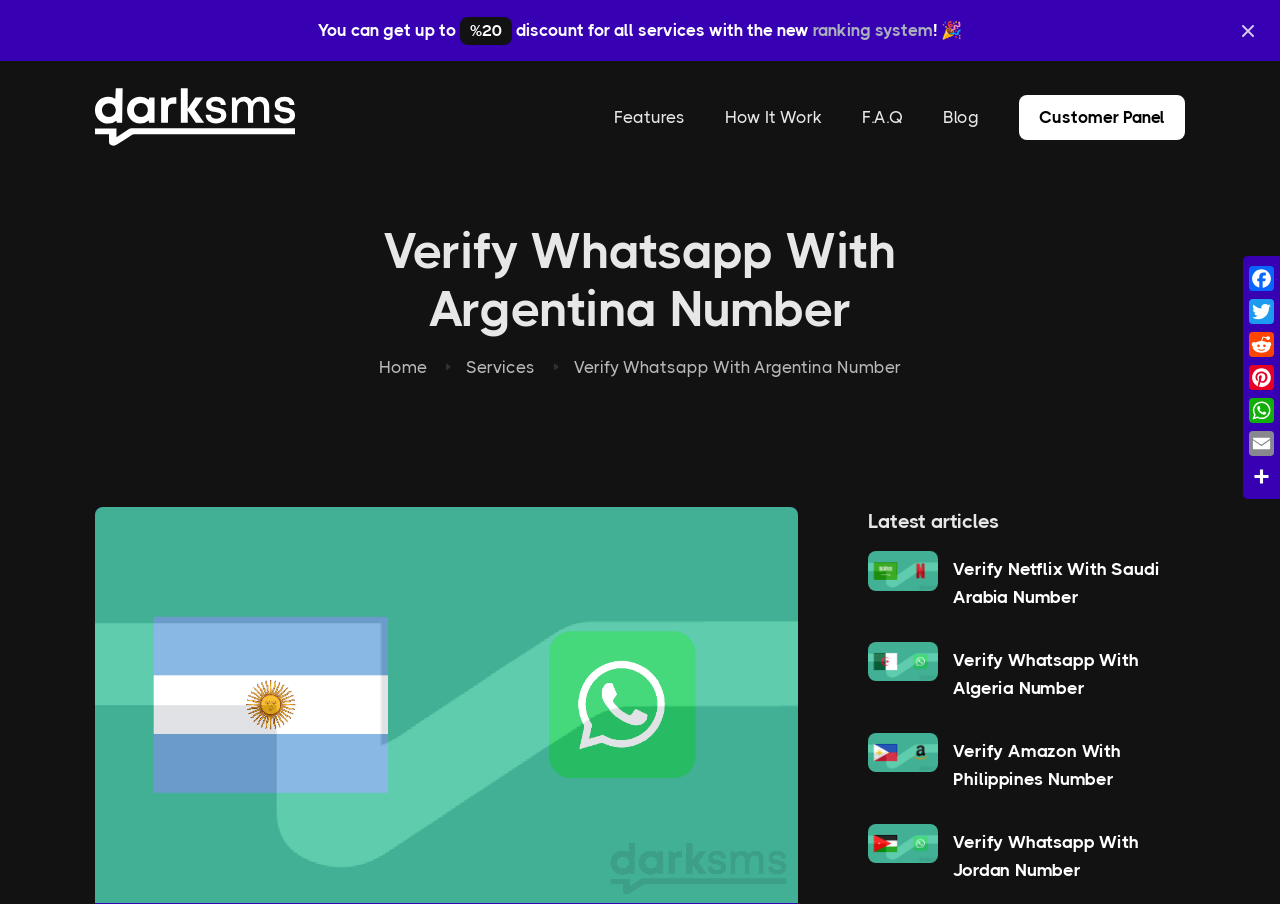Identify the headline of the webpage and generate its text content.

Verify Whatsapp With Argentina Number